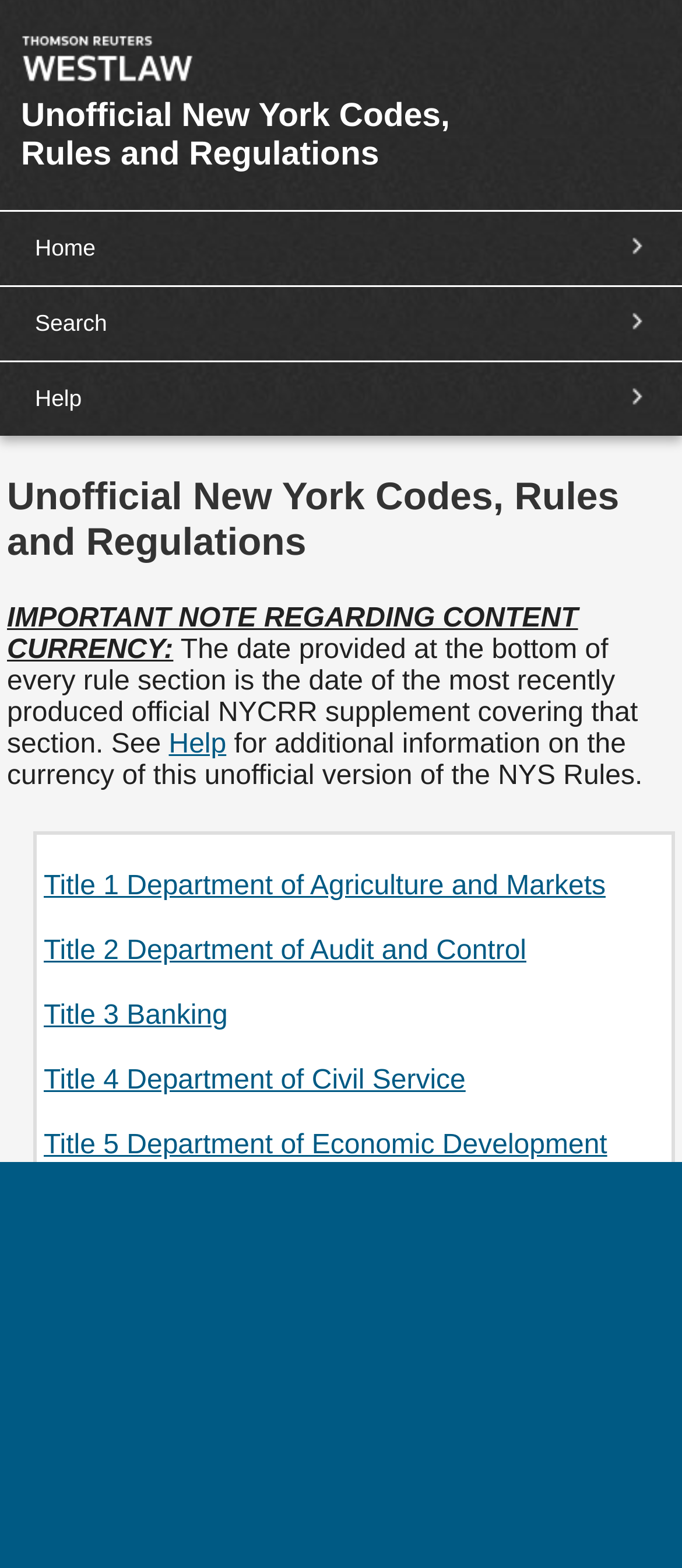Please give the bounding box coordinates of the area that should be clicked to fulfill the following instruction: "browse Title 1 Department of Agriculture and Markets". The coordinates should be in the format of four float numbers from 0 to 1, i.e., [left, top, right, bottom].

[0.064, 0.556, 0.888, 0.575]